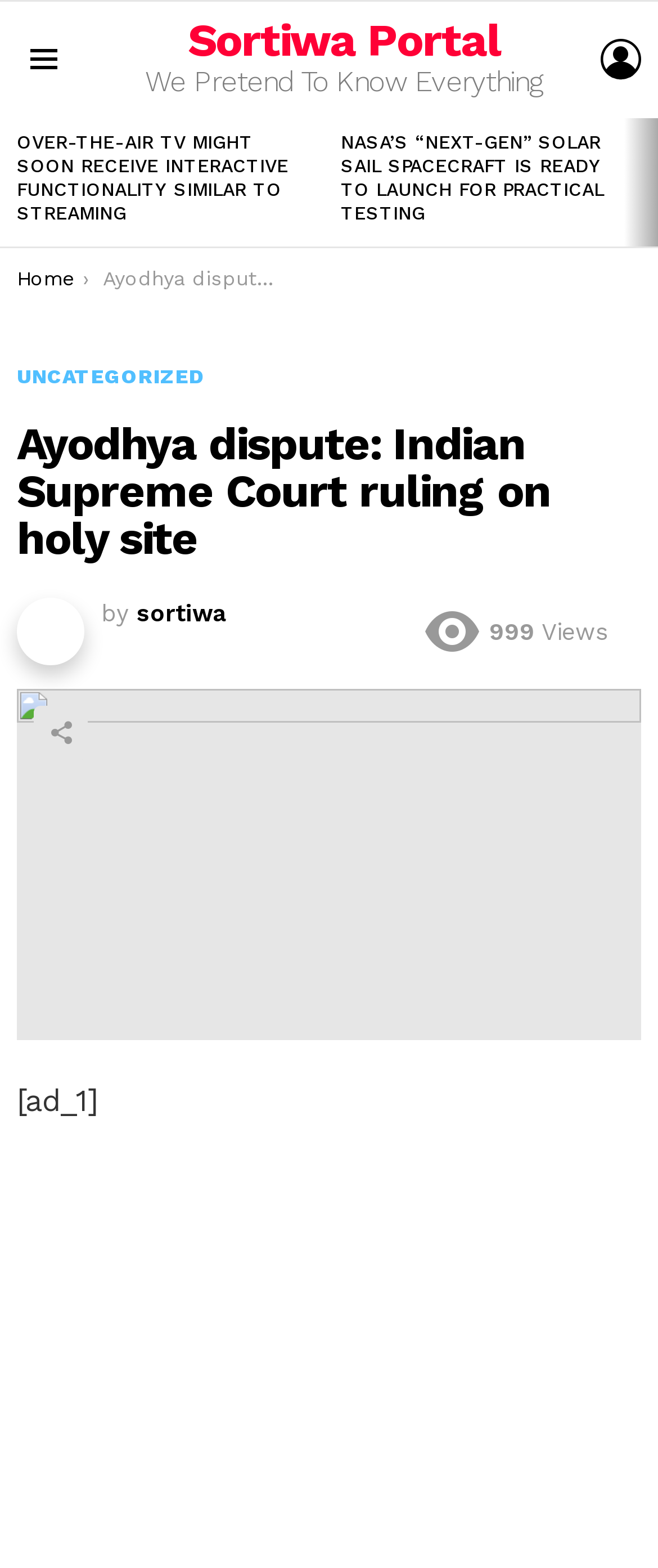What is the title of the first article in the latest stories section?
Answer with a single word or phrase by referring to the visual content.

OVER-THE-AIR TV MIGHT SOON RECEIVE INTERACTIVE FUNCTIONALITY SIMILAR TO STREAMING